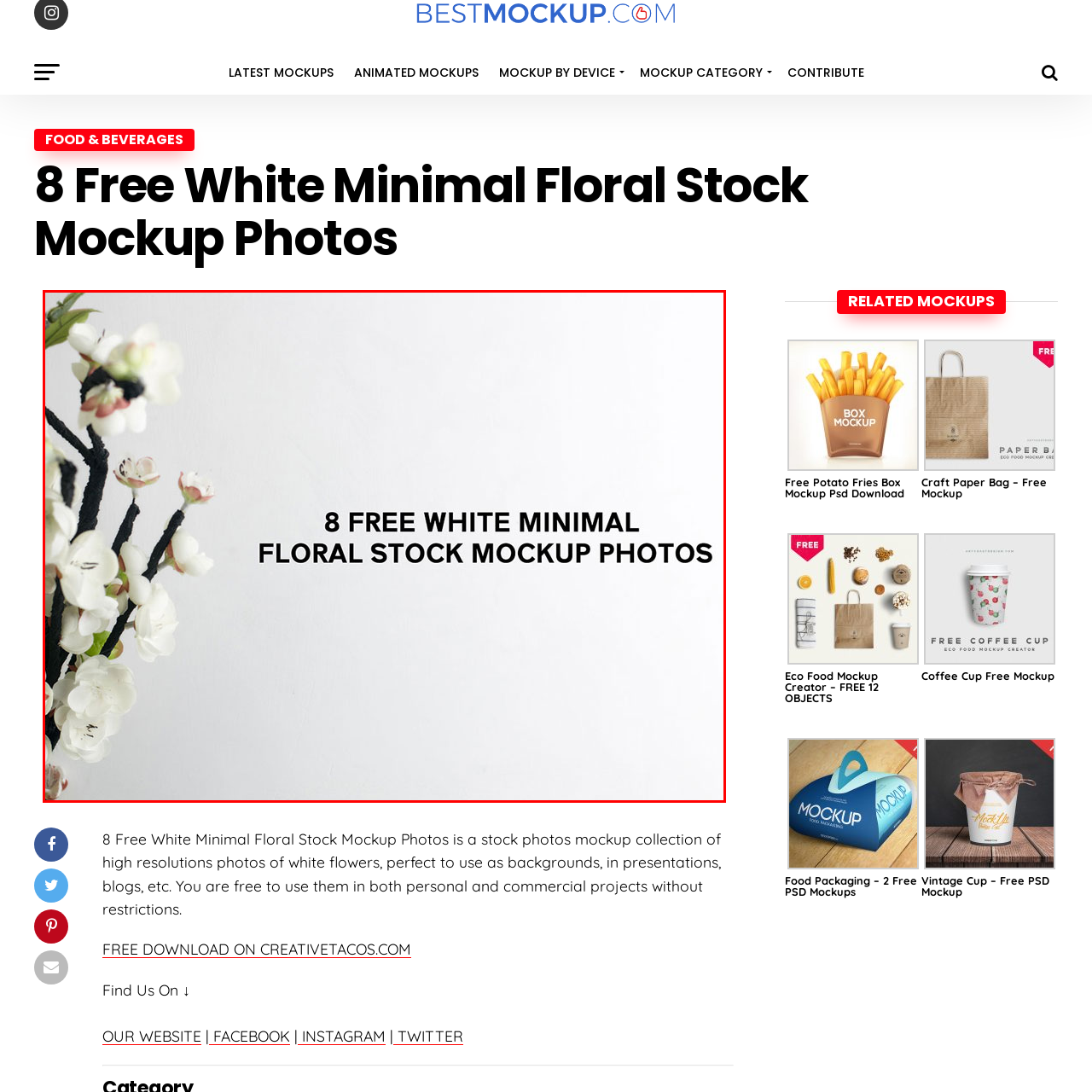Construct a detailed caption for the image enclosed in the red box.

This image showcases a collection titled "8 Free White Minimal Floral Stock Mockup Photos." It features elegant, minimalistic floral arrangements against a softly textured white background. The design emphasizes the beauty of white flowers, making it ideal for use as backgrounds in various creative projects. Perfect for presentations, blogs, and other visual media, these mockups are offered for free and can be utilized in both personal and commercial endeavors without restrictions. The understated aesthetic of the mockups caters to those seeking a clean, sophisticated look in their designs.